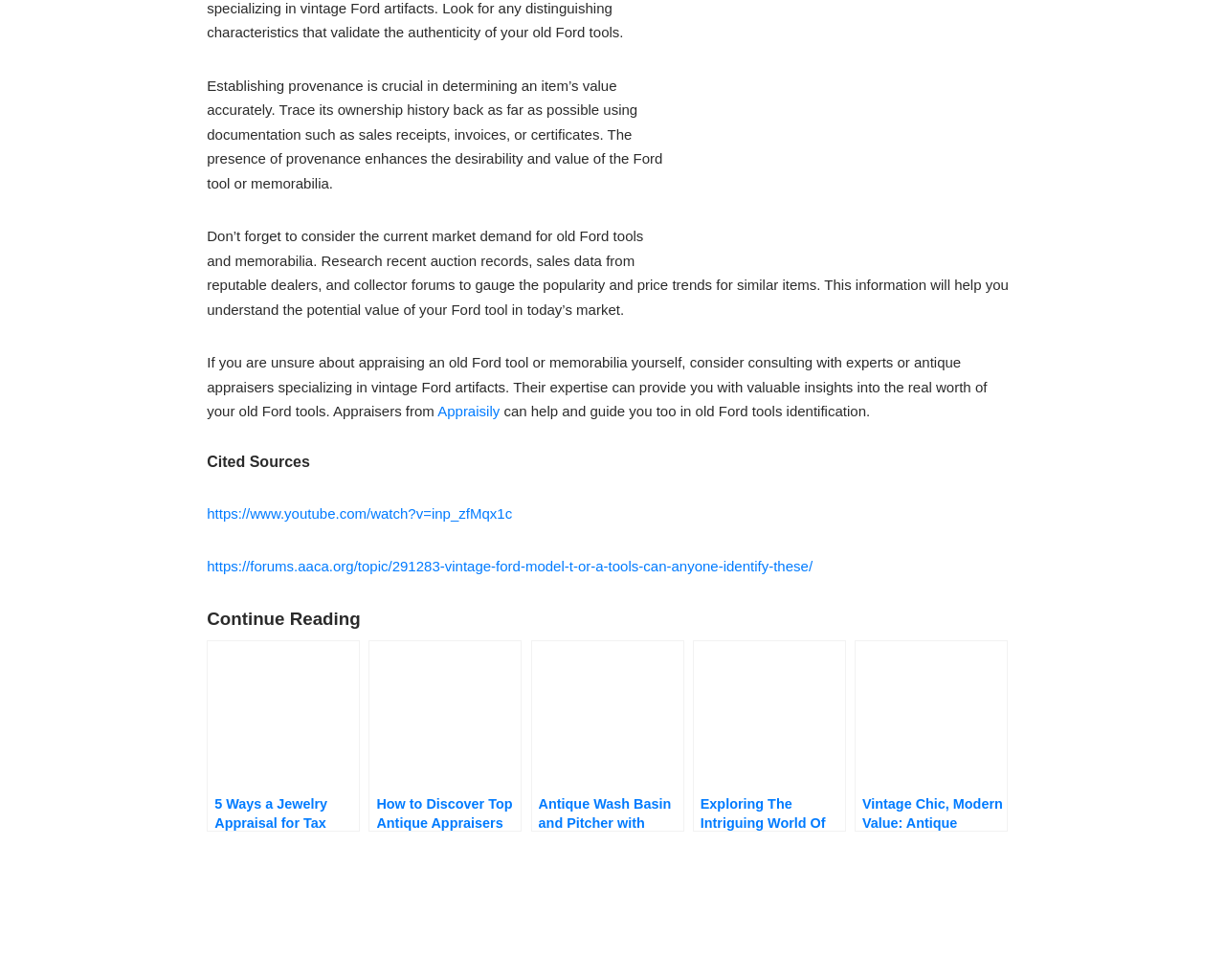What is the purpose of the 'Cited Sources' section?
Look at the screenshot and respond with one word or a short phrase.

Provides references